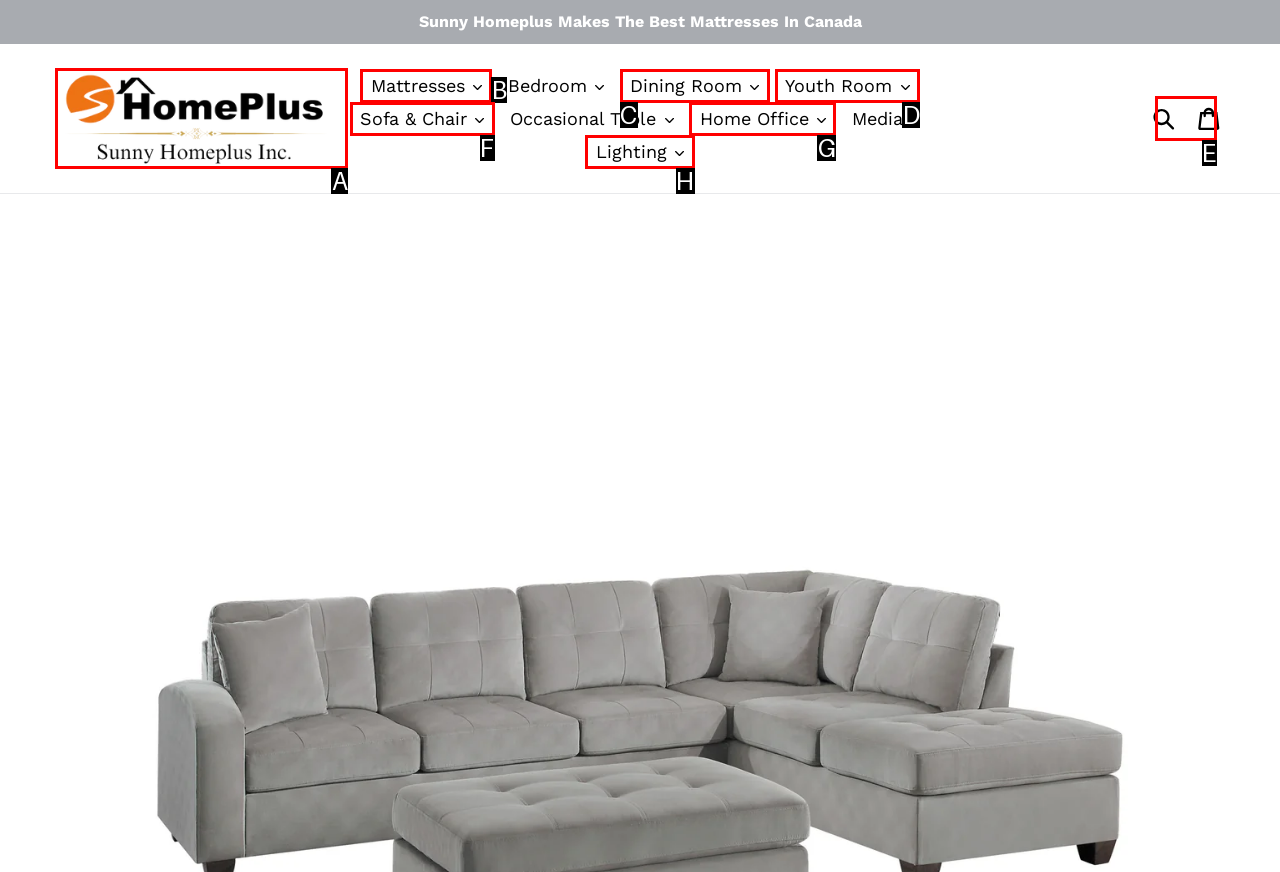Pick the option that should be clicked to perform the following task: Search for a product
Answer with the letter of the selected option from the available choices.

E